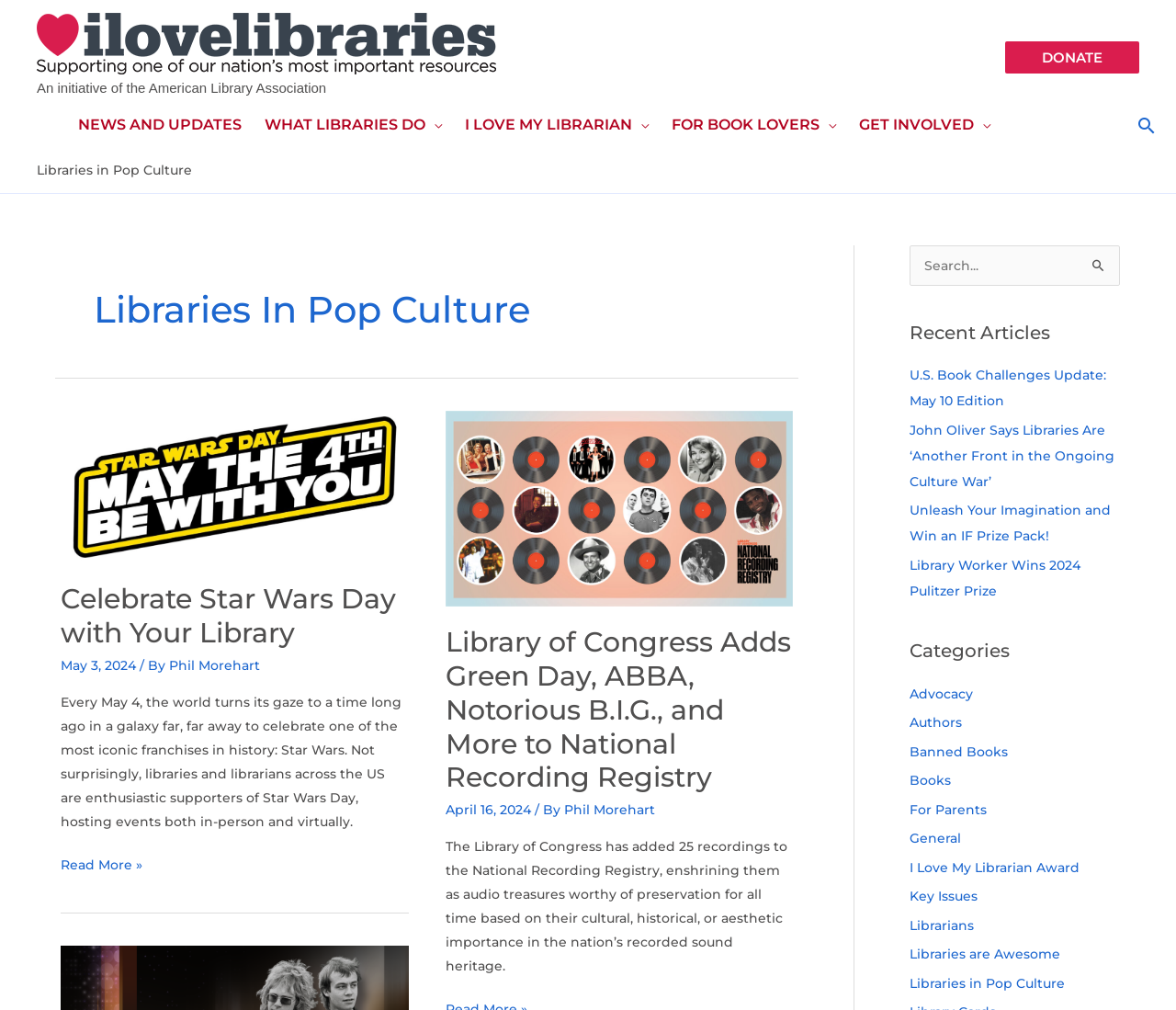Provide a brief response to the question below using a single word or phrase: 
How many categories are listed?

13